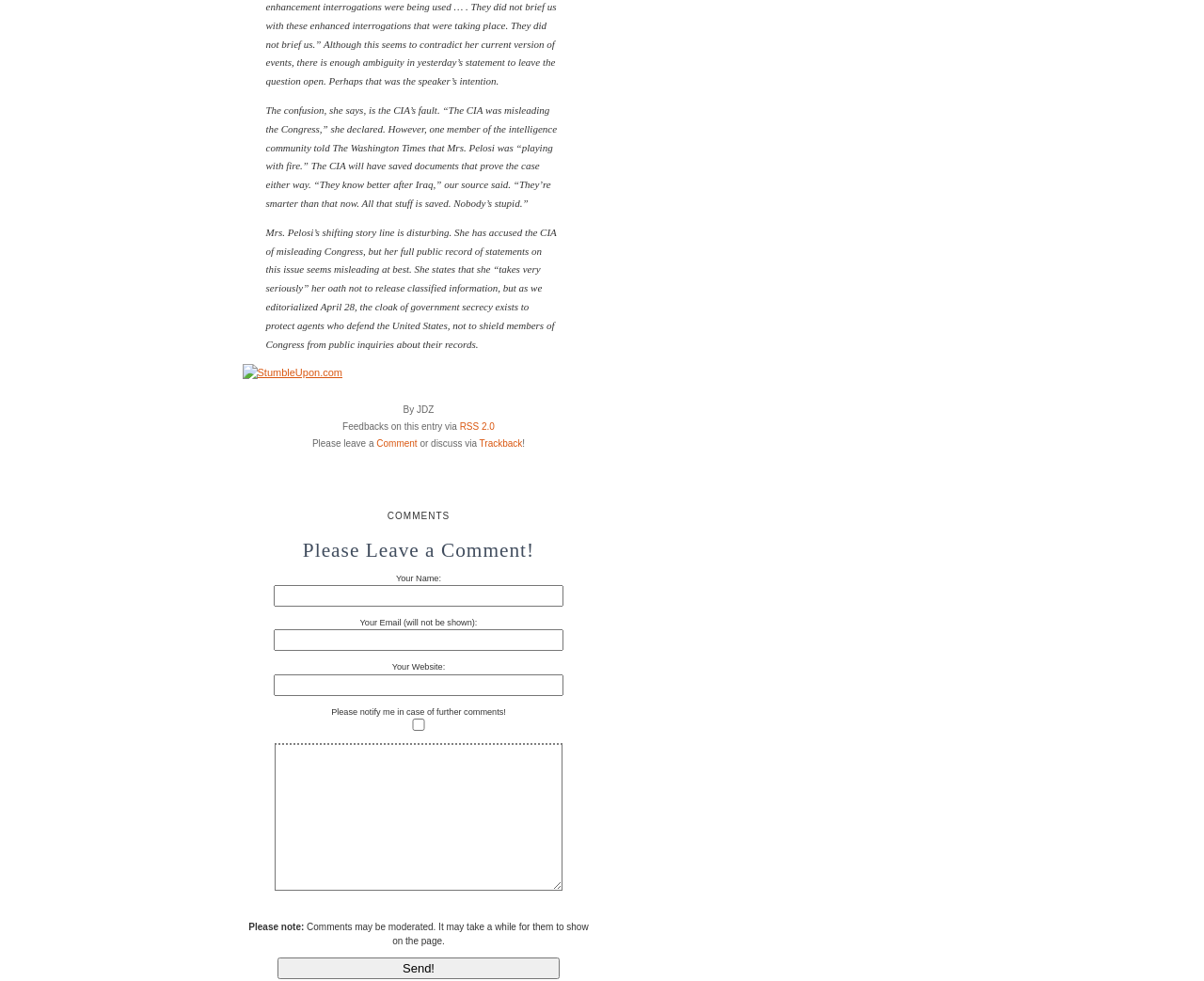Please give the bounding box coordinates of the area that should be clicked to fulfill the following instruction: "Click the RSS 2.0 link". The coordinates should be in the format of four float numbers from 0 to 1, i.e., [left, top, right, bottom].

[0.382, 0.43, 0.411, 0.44]